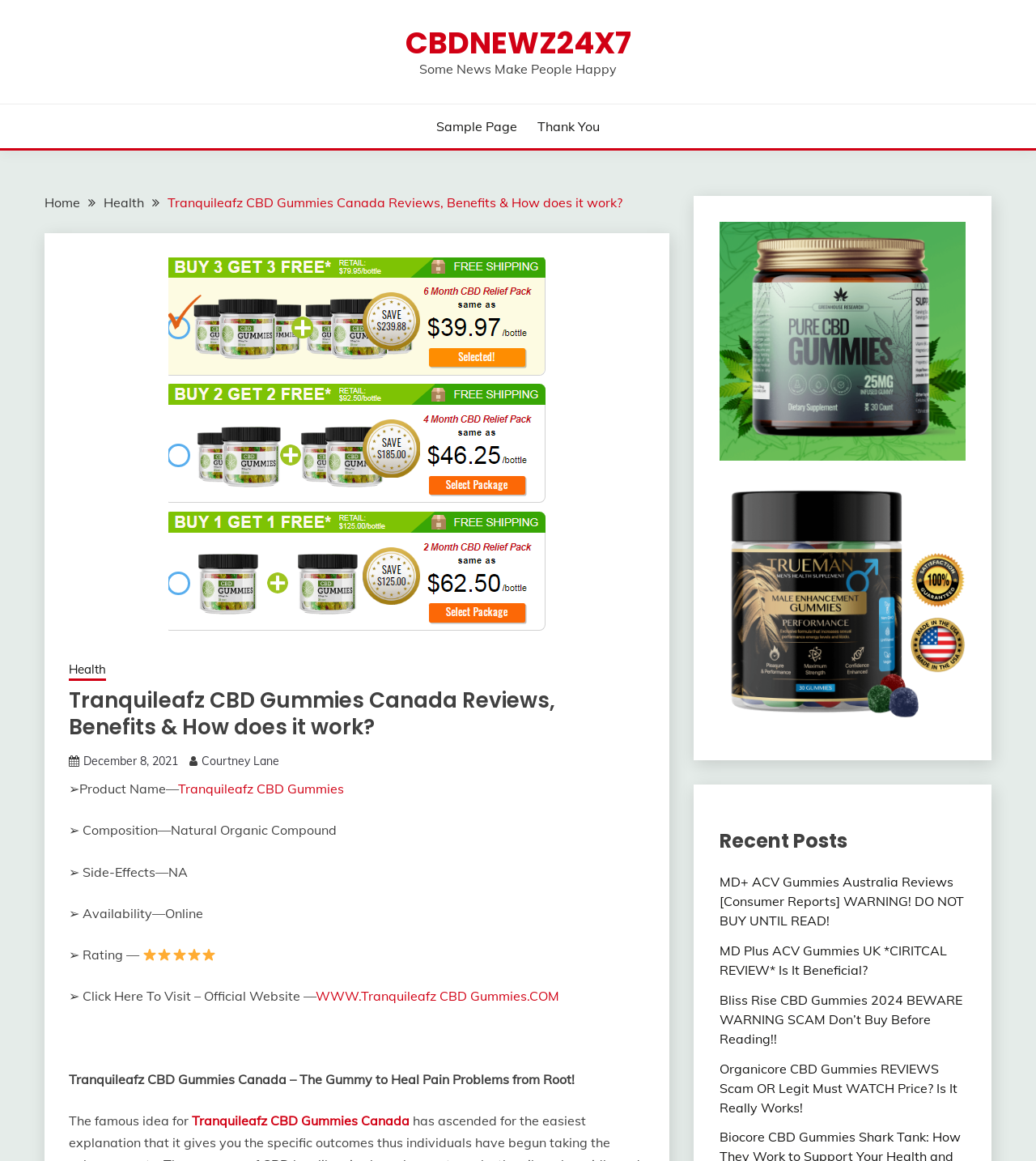Identify the bounding box coordinates of the region that should be clicked to execute the following instruction: "Read the 'Tranquileafz CBD Gummies Canada Reviews, Benefits & How does it work?' article".

[0.162, 0.167, 0.601, 0.181]